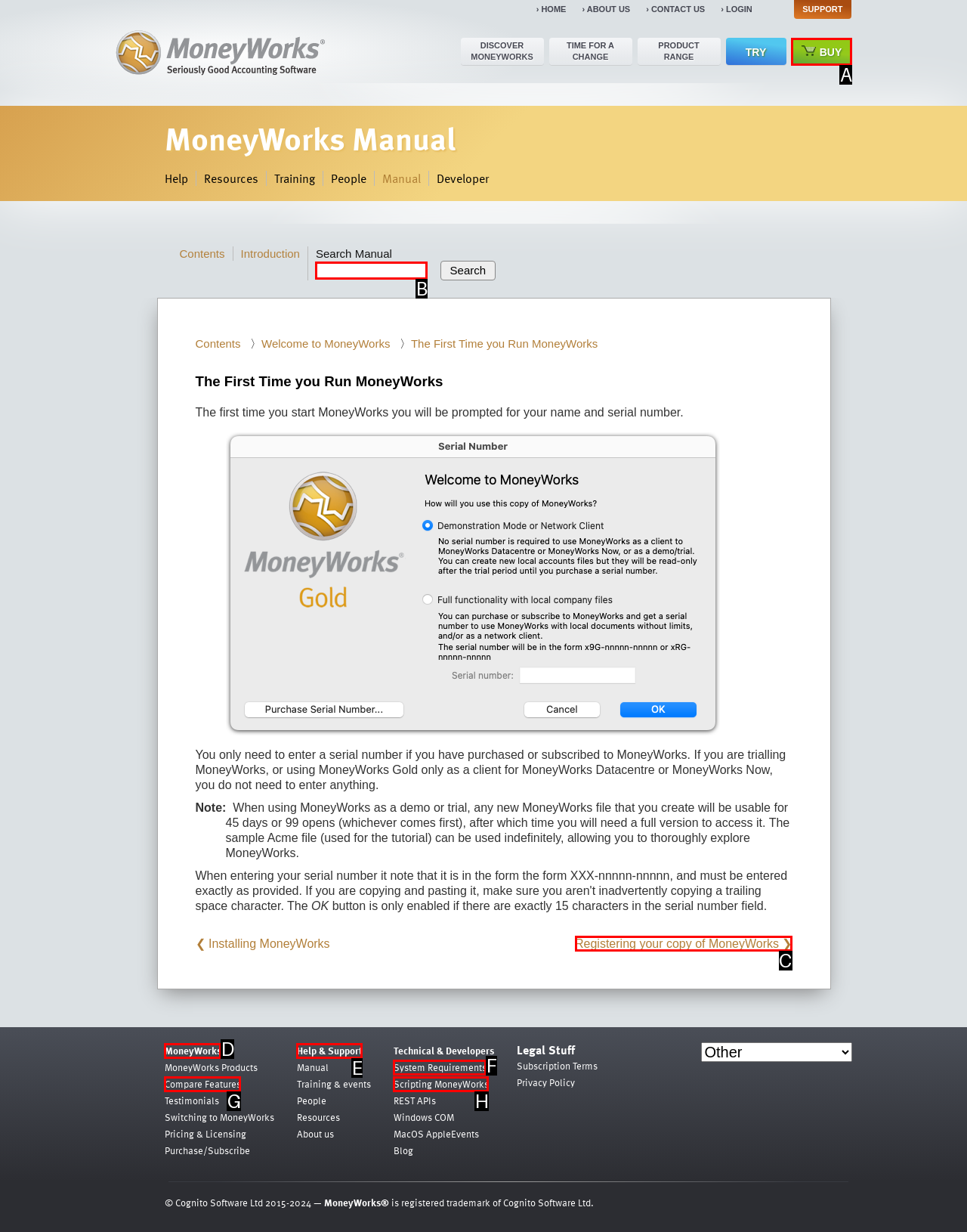Show which HTML element I need to click to perform this task: Click on the 'REGISTERING YOUR COPY OF MONEYWORKS ❯' link Answer with the letter of the correct choice.

C